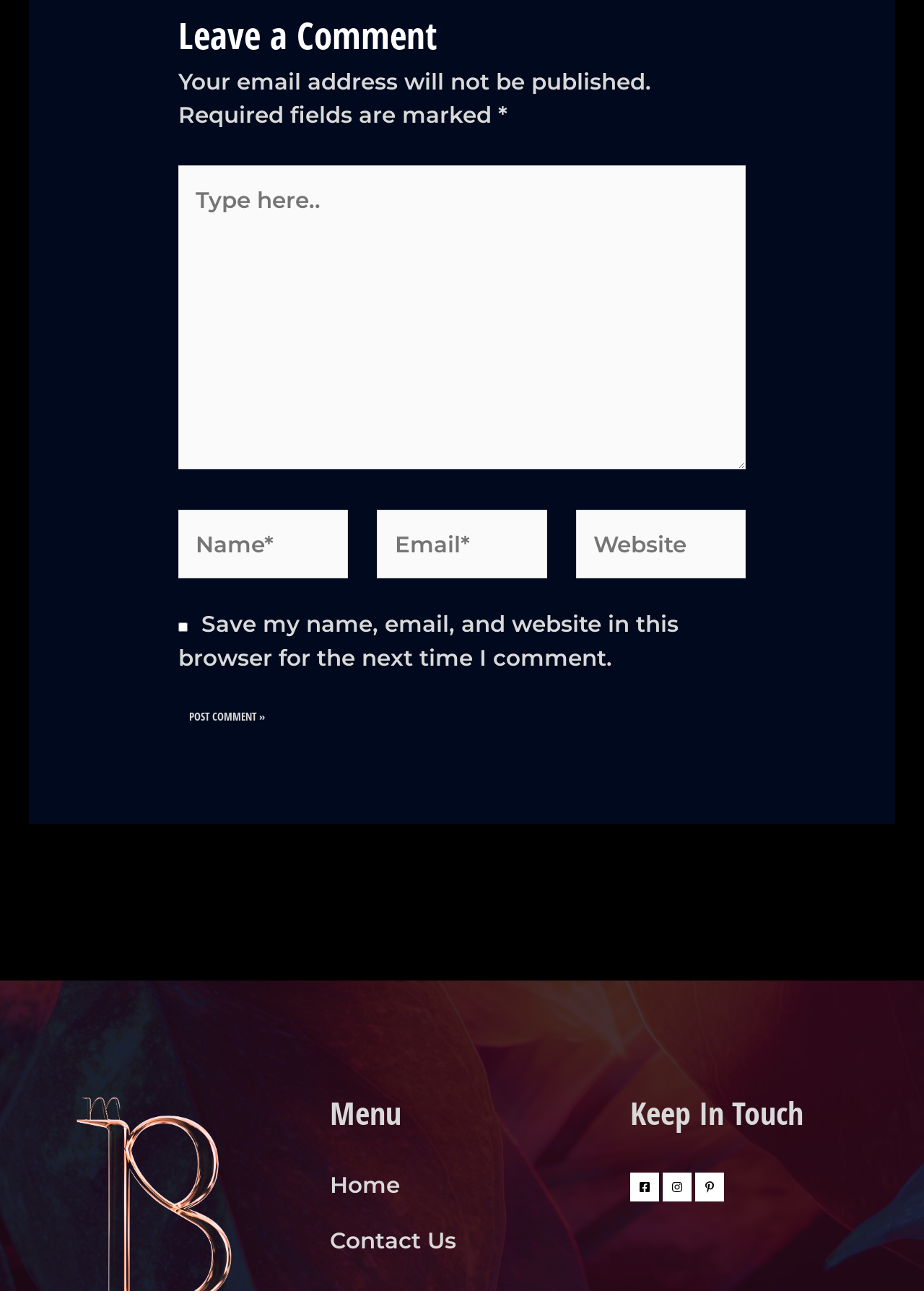Use the details in the image to answer the question thoroughly: 
What is the function of the checkbox?

The checkbox is labeled 'Save my name, email, and website in this browser for the next time I comment.' This implies that the function of the checkbox is to save the user's comment information for future use.